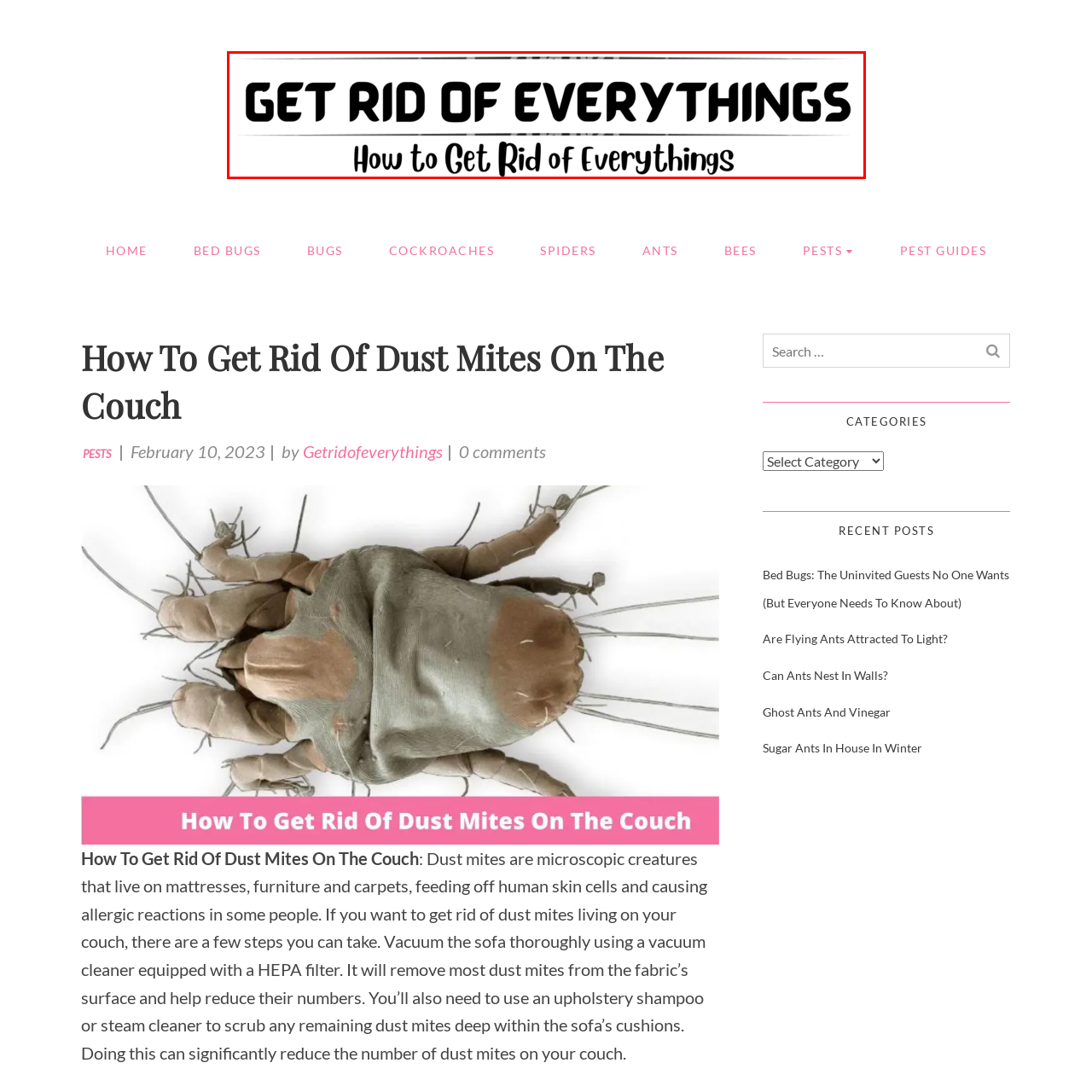What is the tone of the logo? Please look at the image within the red bounding box and provide a one-word or short-phrase answer based on what you see.

Authoritative